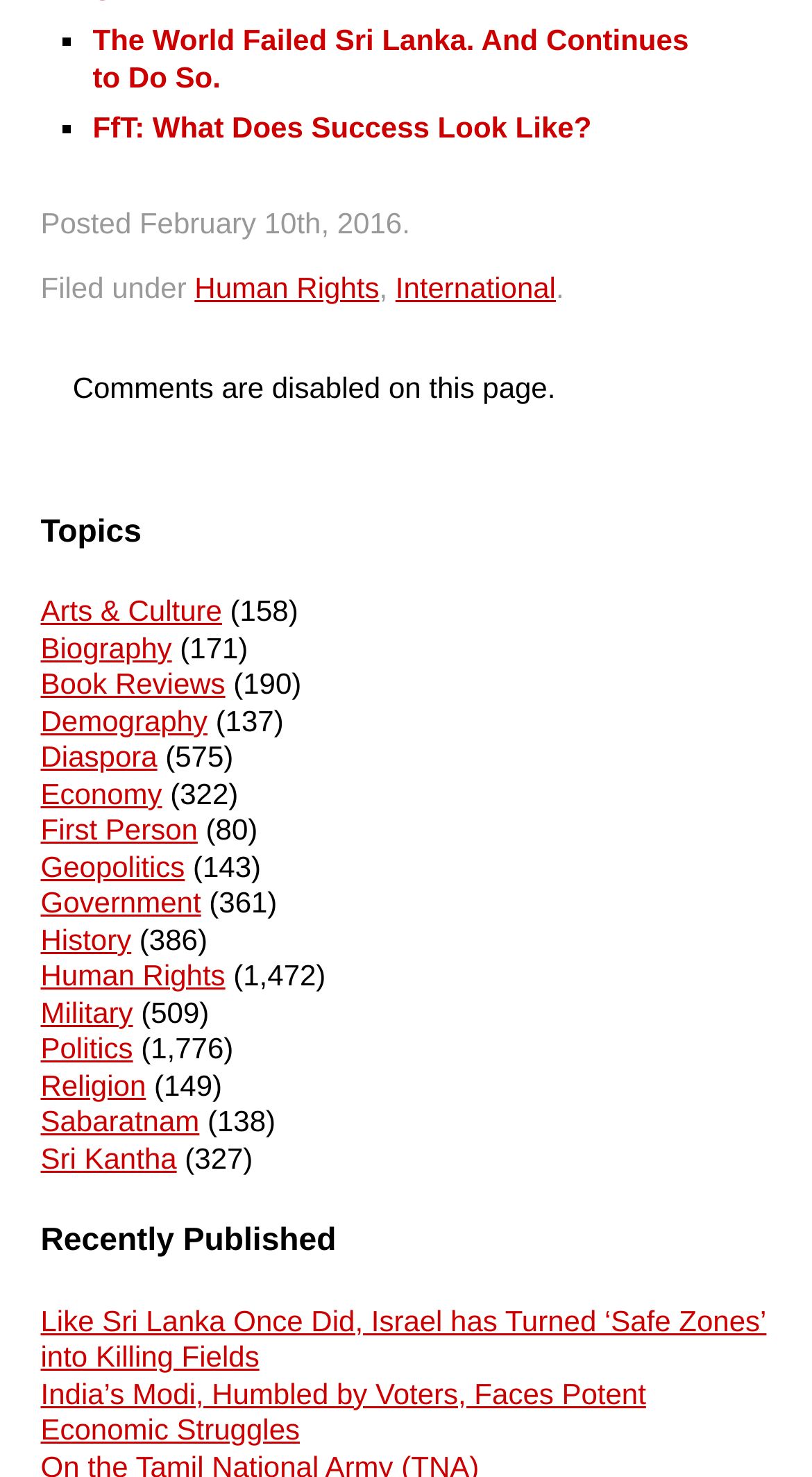Kindly provide the bounding box coordinates of the section you need to click on to fulfill the given instruction: "Explore the topic 'Arts & Culture'".

[0.05, 0.403, 0.273, 0.425]